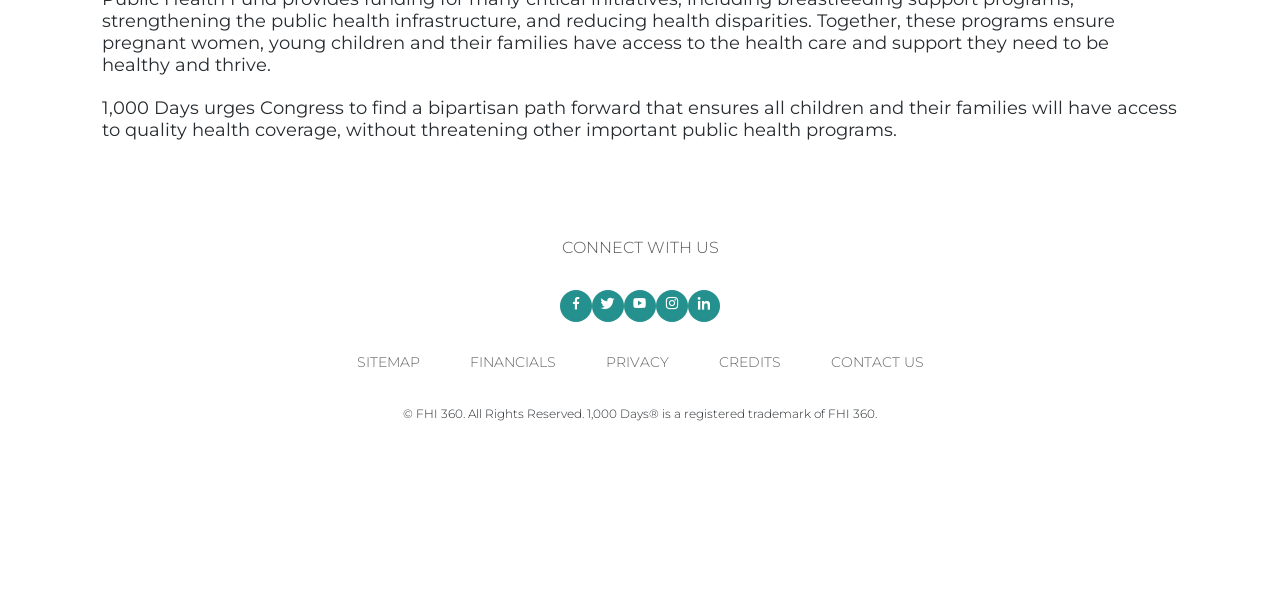Can you give a comprehensive explanation to the question given the content of the image?
What is the copyright information?

The copyright information can be found in the StaticText element with the text '© FHI 360. All Rights Reserved. 1,000 Days® is a registered trademark of FHI 360.'